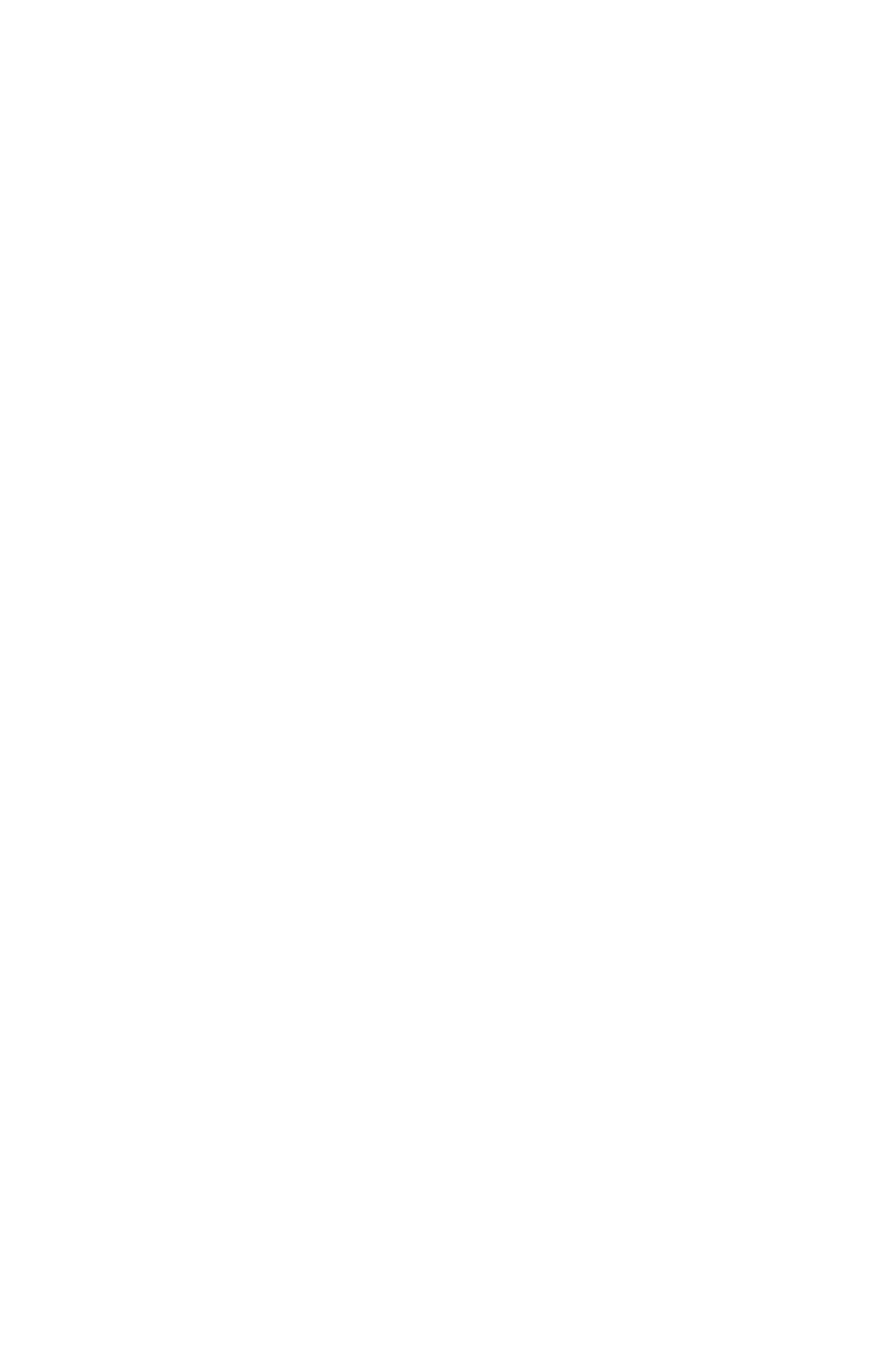Given the element description "parent_node: BIRD ON THE WIRE", identify the bounding box of the corresponding UI element.

[0.103, 0.165, 0.144, 0.191]